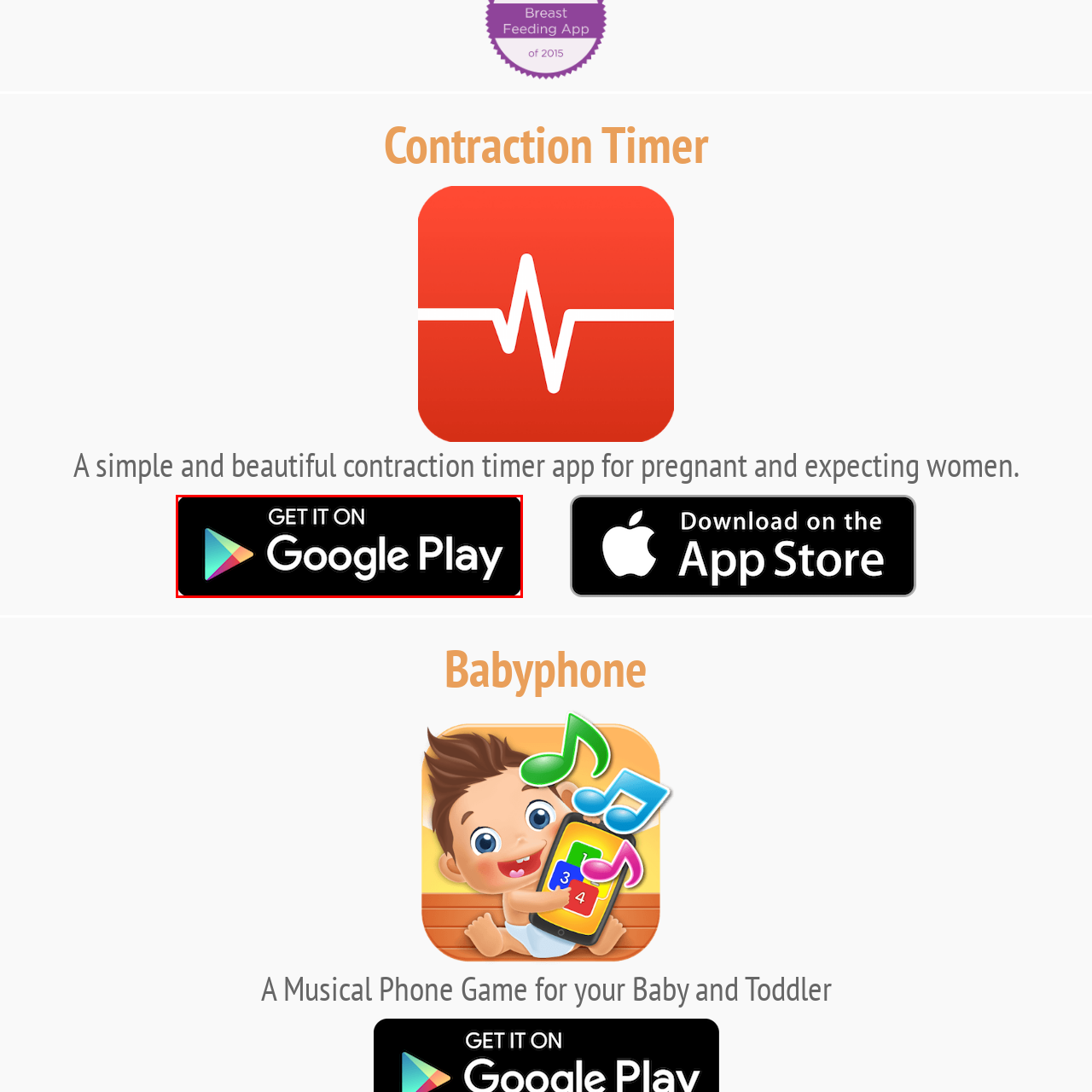What is the logo featured on the badge?
Check the image encapsulated by the red bounding box and answer the question comprehensively.

The badge features a bold, white text that reads 'GET IT ON' followed by the iconic Google Play logo, set against a striking black background, which implies that the logo featured on the badge is the Google Play logo.